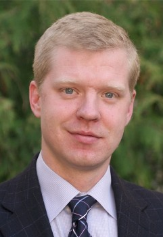Where did Dr. Svante E. Cornell receive his Ph.D.?
Use the information from the screenshot to give a comprehensive response to the question.

According to the caption, Dr. Svante E. Cornell holds a Ph.D. in Peace and Conflict Studies from Uppsala University in Sweden, which is the institution where he received his Ph.D.